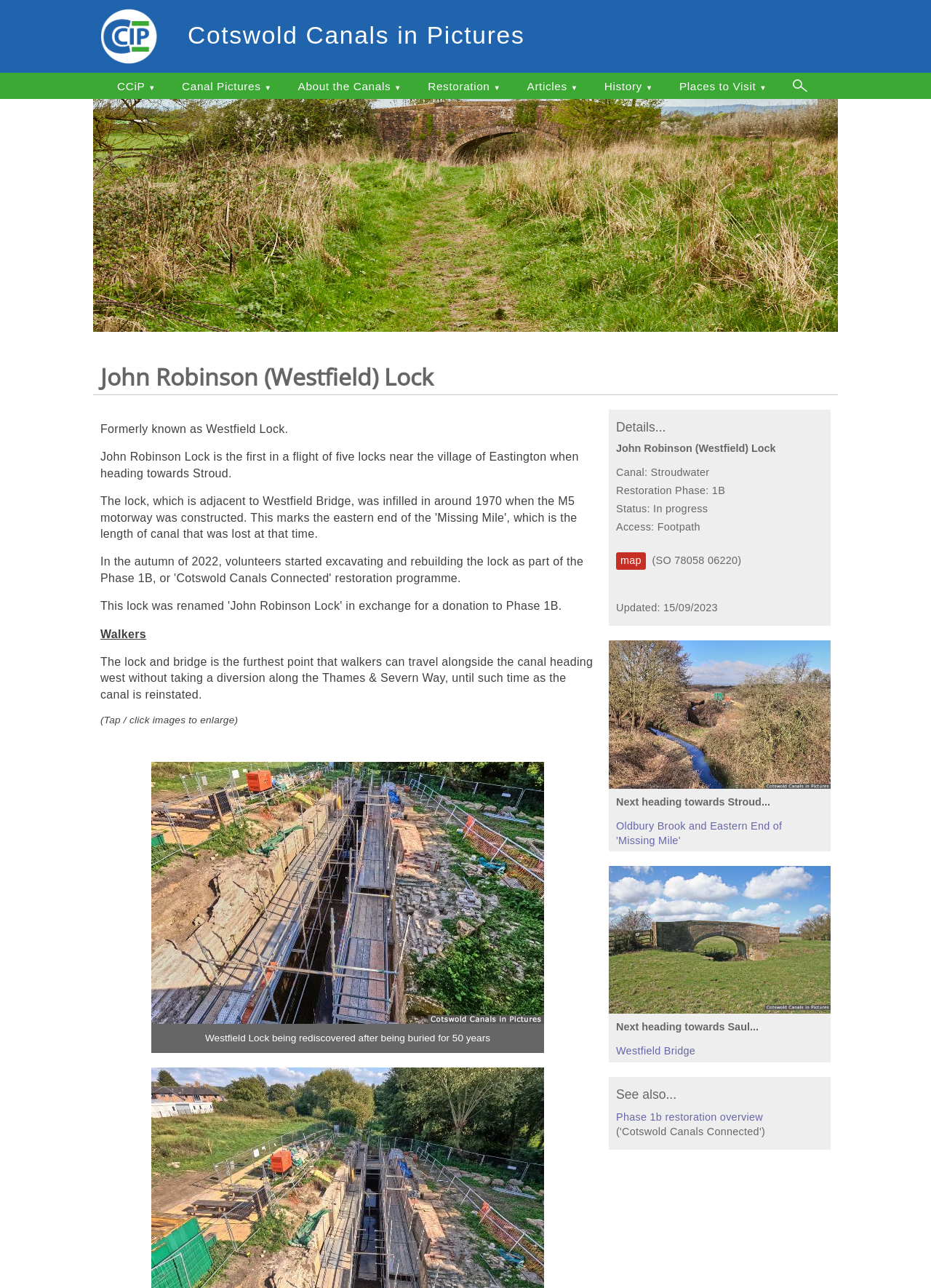Locate the bounding box coordinates of the clickable element to fulfill the following instruction: "View John Robinson (Westfield) Lock image". Provide the coordinates as four float numbers between 0 and 1 in the format [left, top, right, bottom].

[0.162, 0.592, 0.584, 0.795]